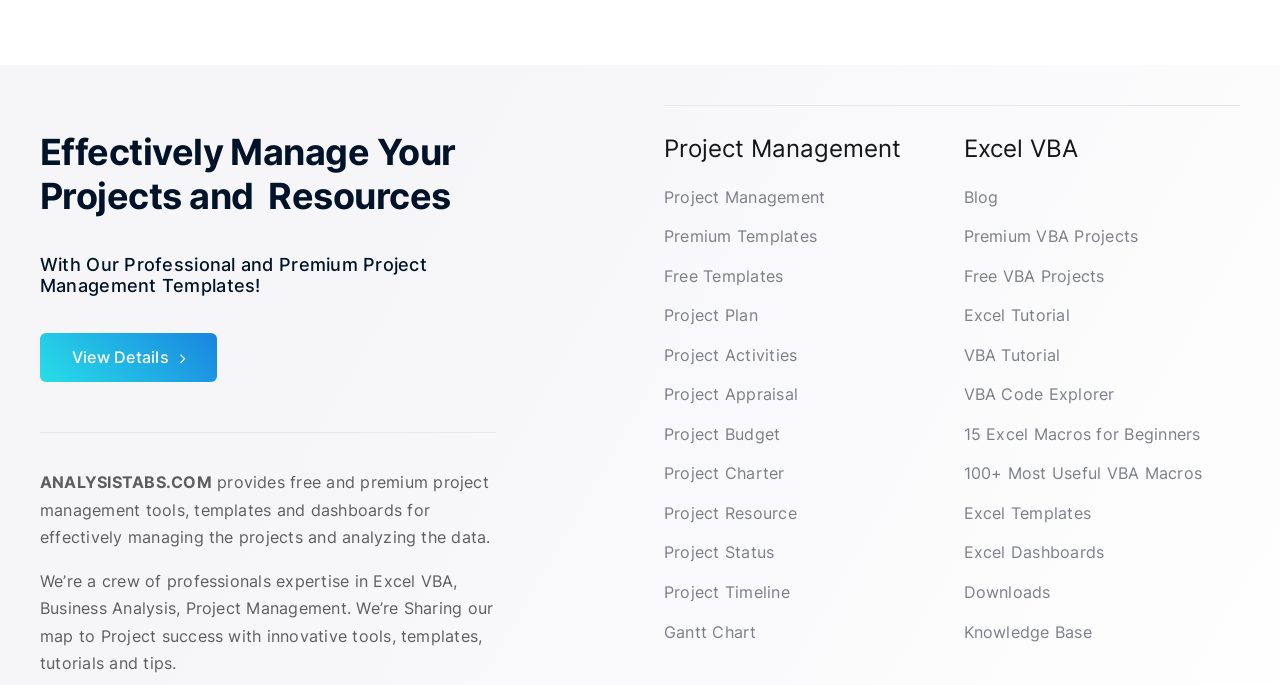What is the expertise of the crew behind the website?
Refer to the image and give a detailed answer to the query.

The static text 'We’re a crew of professionals expertise in Excel VBA, Business Analysis, Project Management' suggests that the crew behind the website has expertise in these three areas.